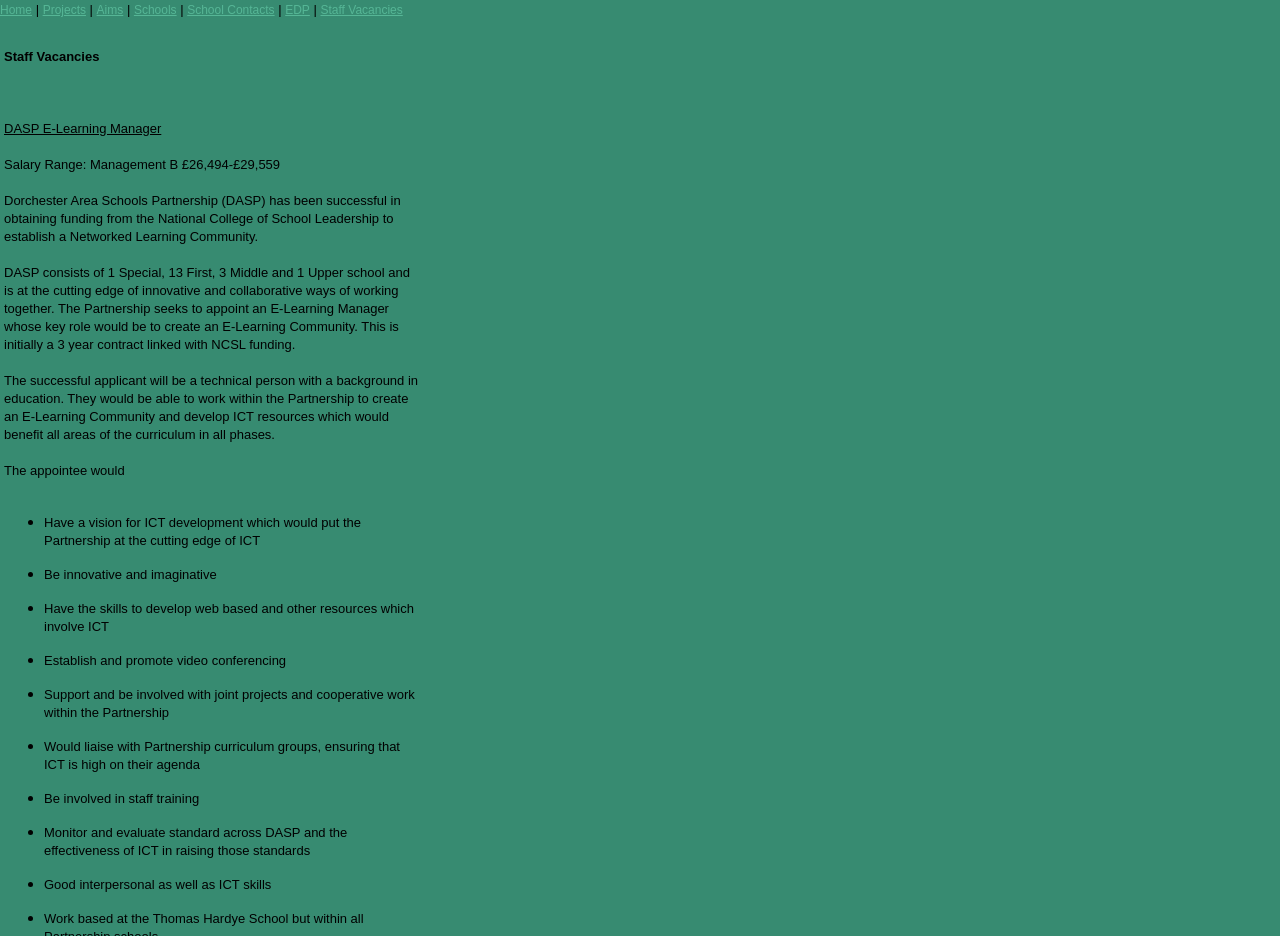Using the provided element description: "Schools", determine the bounding box coordinates of the corresponding UI element in the screenshot.

[0.105, 0.003, 0.138, 0.018]